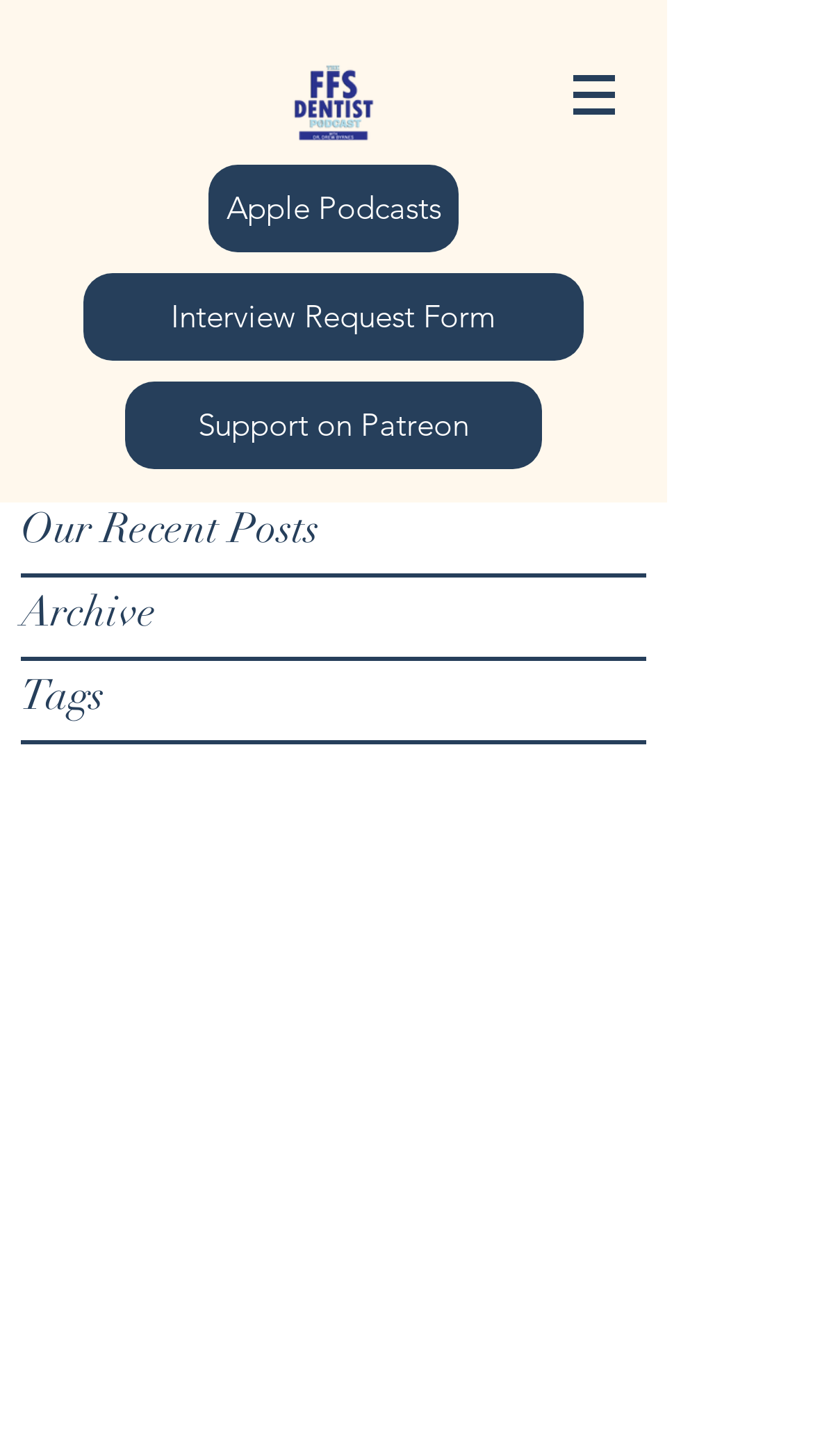How many sections are there below the navigation menu?
Please answer the question as detailed as possible based on the image.

I counted the sections below the navigation menu, which are 'Our Recent Posts', 'Archive', and 'Tags'.